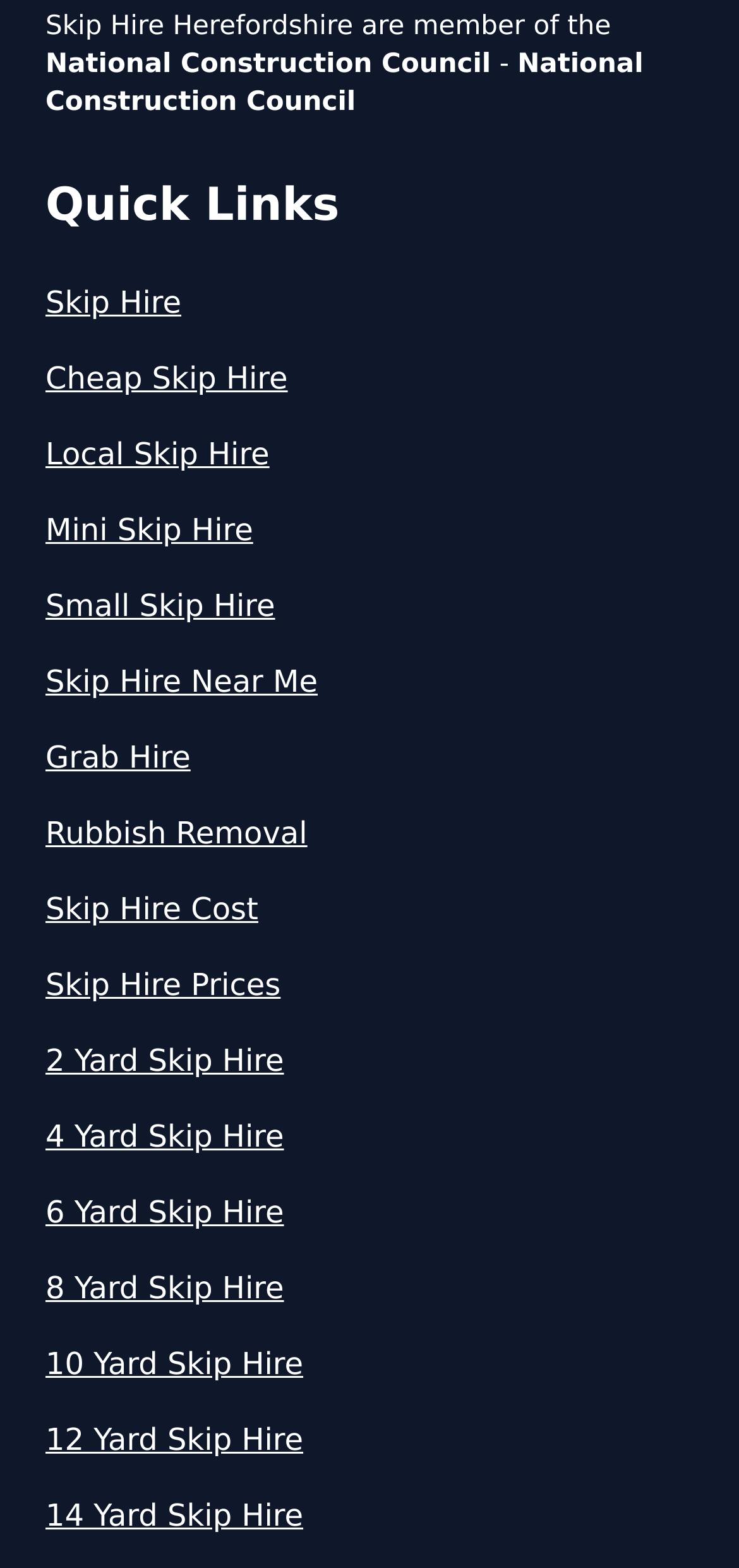Indicate the bounding box coordinates of the clickable region to achieve the following instruction: "Learn about National Construction Council."

[0.062, 0.031, 0.871, 0.075]